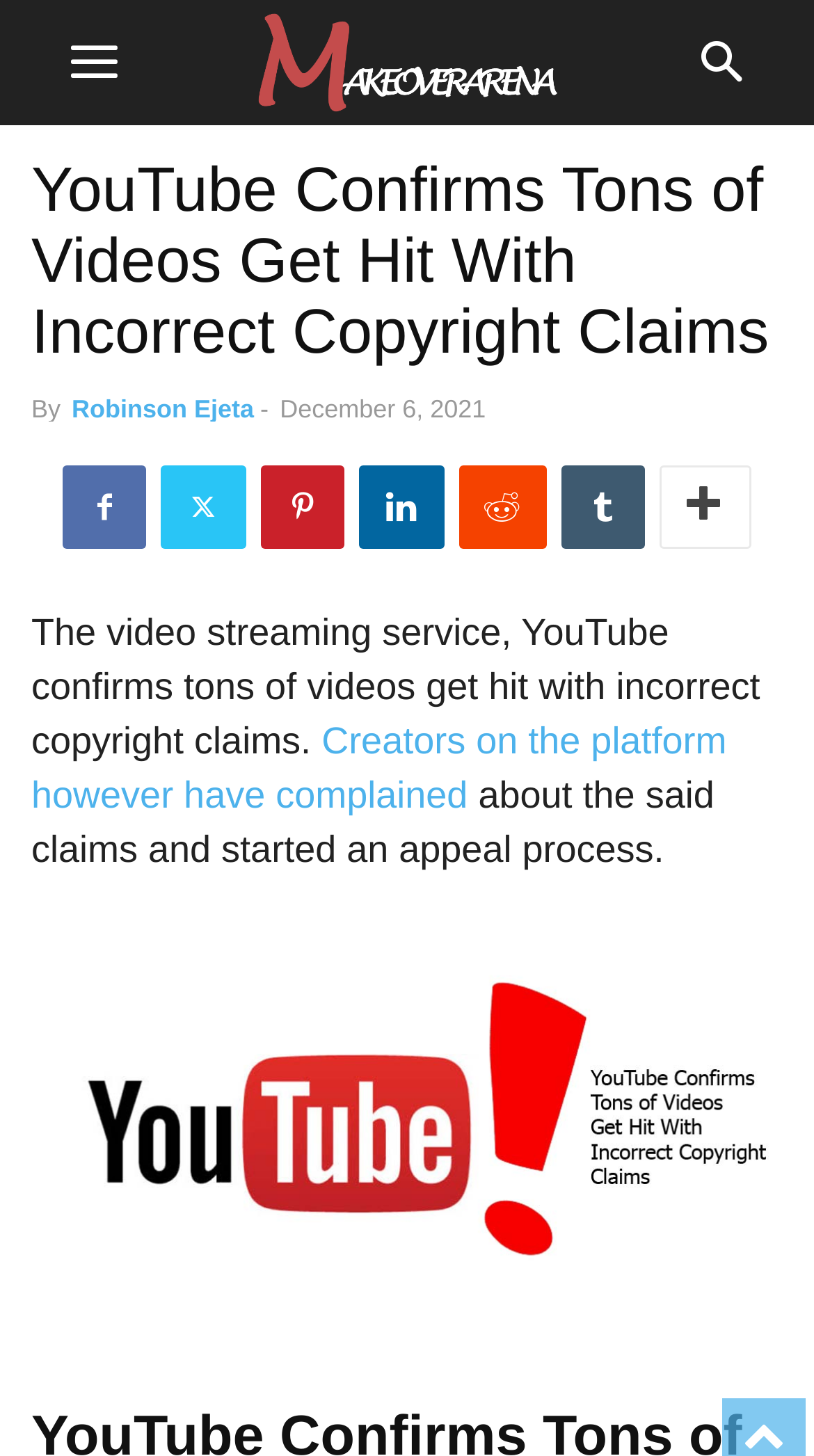Please specify the bounding box coordinates of the clickable region to carry out the following instruction: "suggest changes to the post". The coordinates should be four float numbers between 0 and 1, in the format [left, top, right, bottom].

None